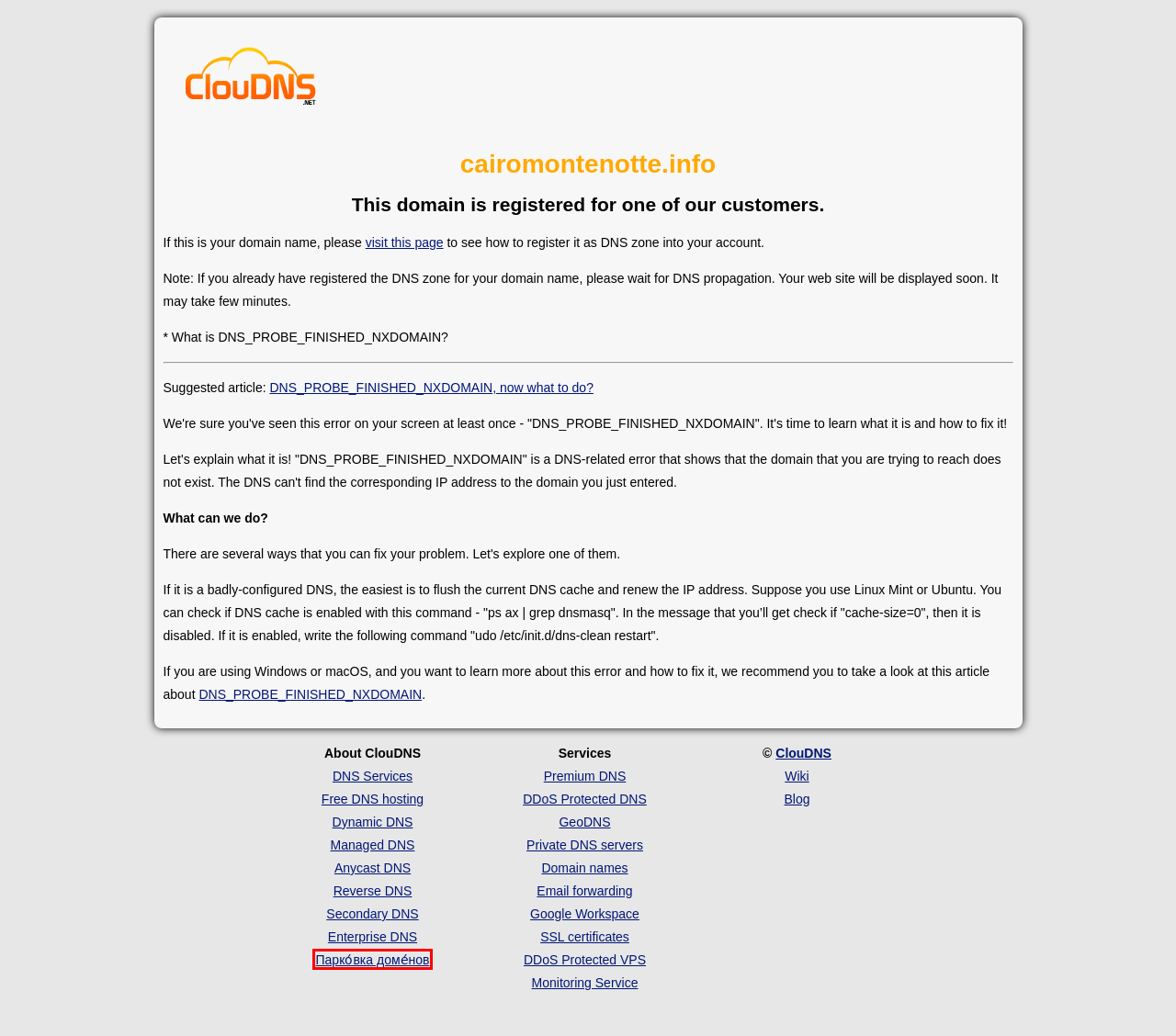Review the screenshot of a webpage that includes a red bounding box. Choose the most suitable webpage description that matches the new webpage after clicking the element within the red bounding box. Here are the candidates:
A. Enterprise DNS services | ClouDNS
B. CloudPrima: Premium Cloud VPS servers
C. Buy SSL Certificates Cheap | ClouDNS
D. DNS services | ClouDNS
E. Free Dynamic DNS service | ClouDNS
F. Free Domain Parking | ClouDNS
G. Free Managed DNS | ClouDNS
H. Premium DNS hosting plans. Test for Free | ClouDNS

F